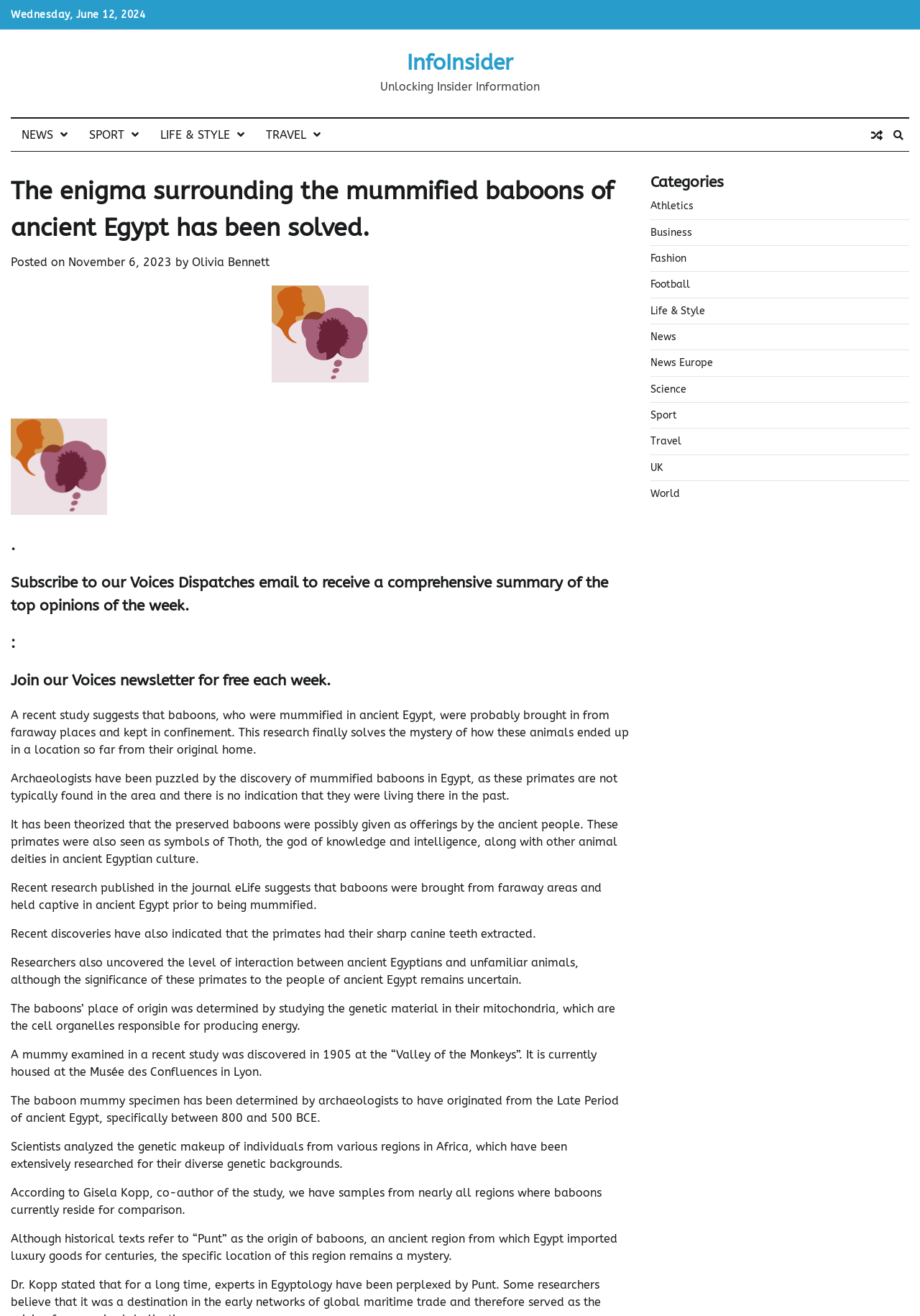What is the name of the author?
Carefully analyze the image and provide a thorough answer to the question.

The name of the author can be found in the section below the heading, where it says 'by' followed by the name 'Olivia Bennett'.